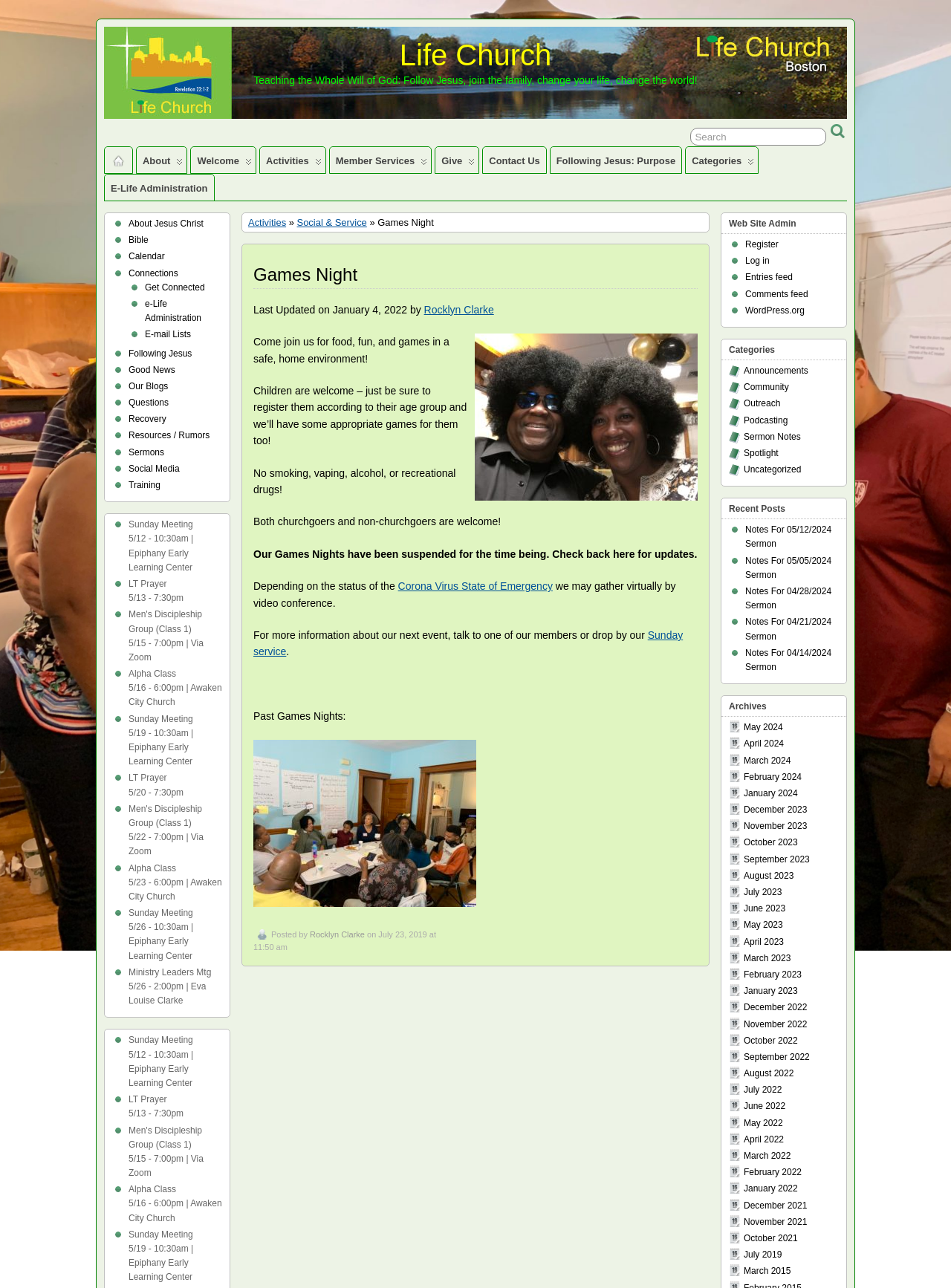Locate the bounding box coordinates of the clickable region to complete the following instruction: "Contact Us."

[0.508, 0.114, 0.574, 0.134]